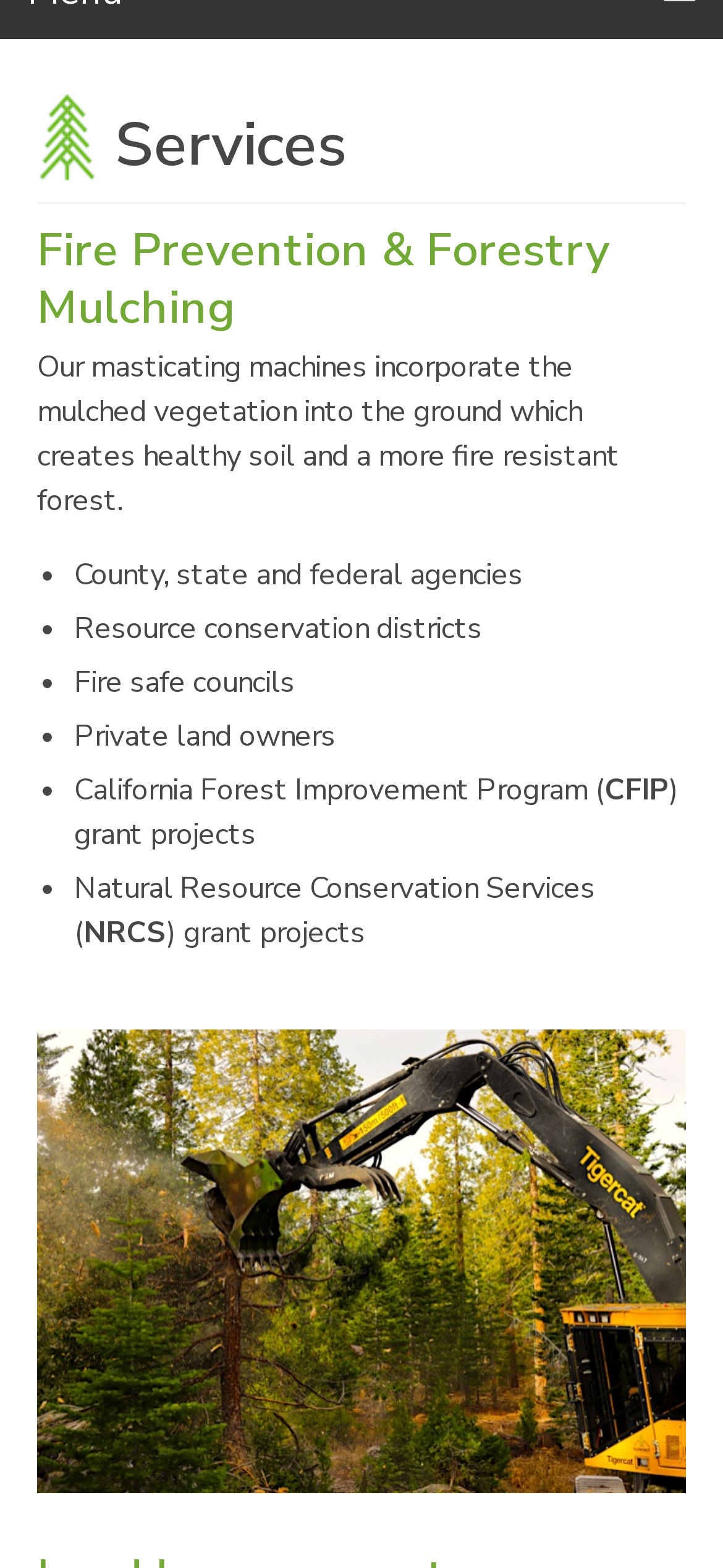From the element description Services, predict the bounding box coordinates of the UI element. The coordinates must be specified in the format (top-left x, top-left y, bottom-right x, bottom-right y) and should be within the 0 to 1 range.

[0.026, 0.134, 0.974, 0.182]